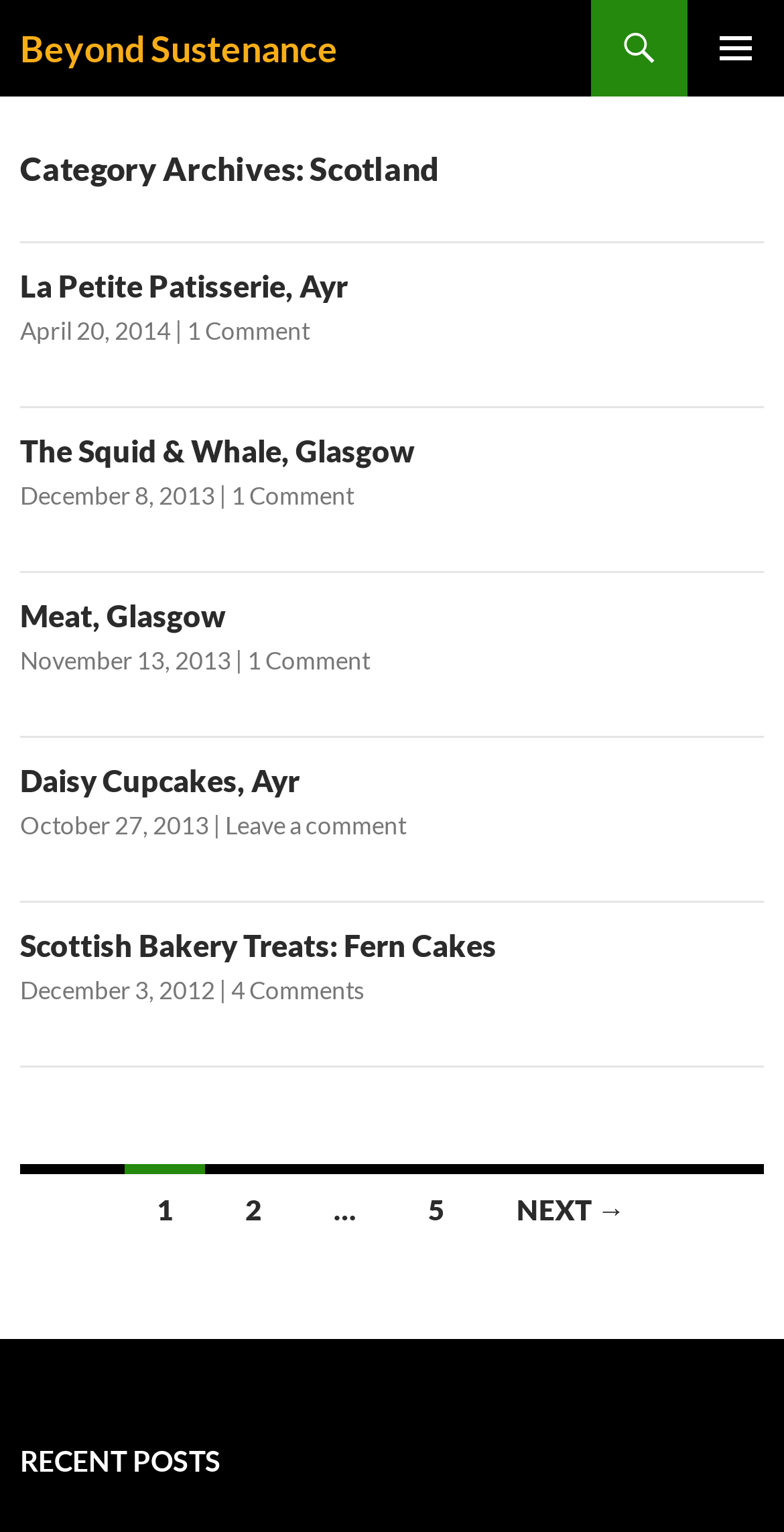Determine the coordinates of the bounding box that should be clicked to complete the instruction: "Check the RECENT POSTS". The coordinates should be represented by four float numbers between 0 and 1: [left, top, right, bottom].

[0.026, 0.938, 0.974, 0.97]